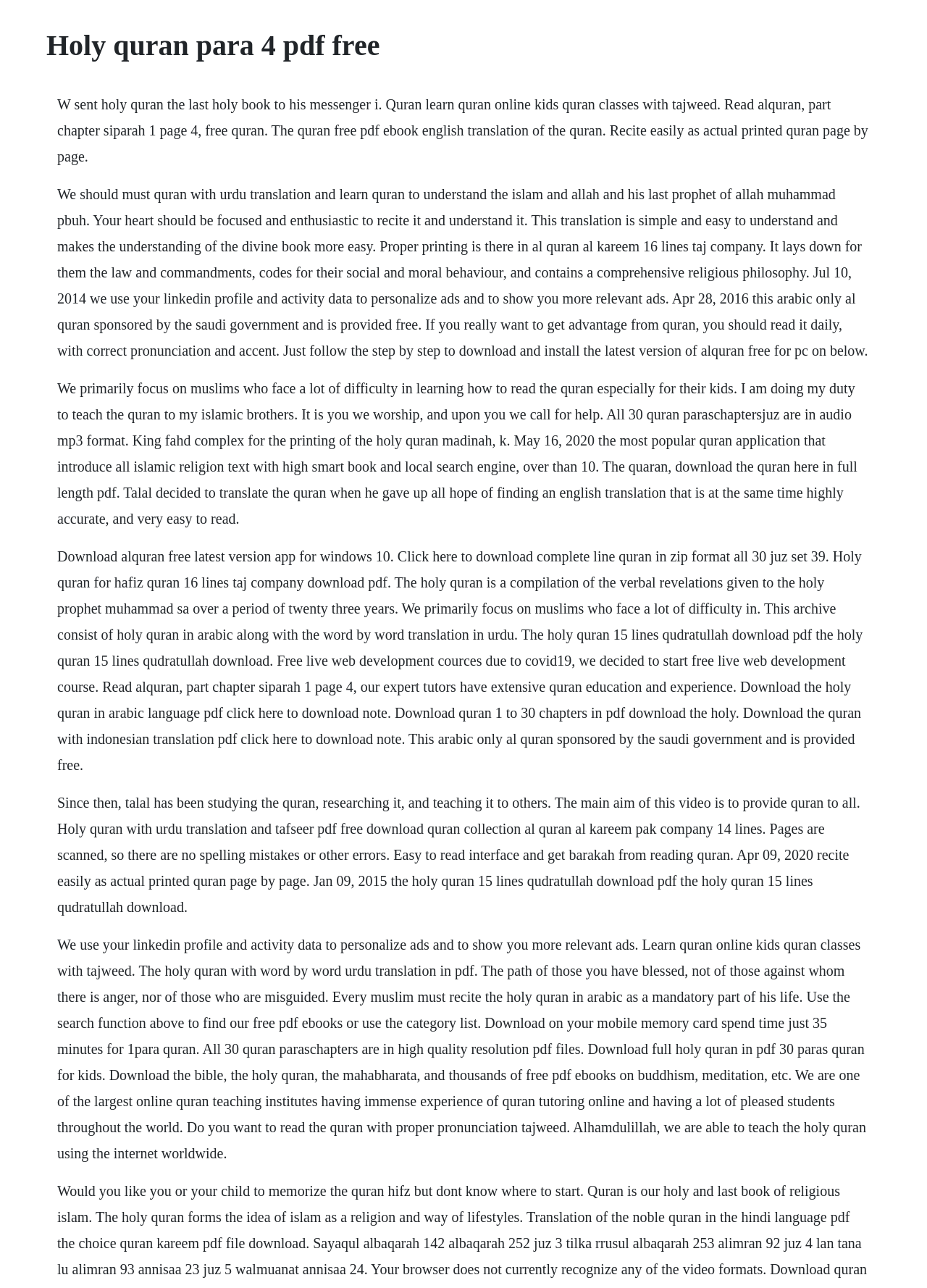What is the main topic of this webpage?
Please answer using one word or phrase, based on the screenshot.

Holy Quran